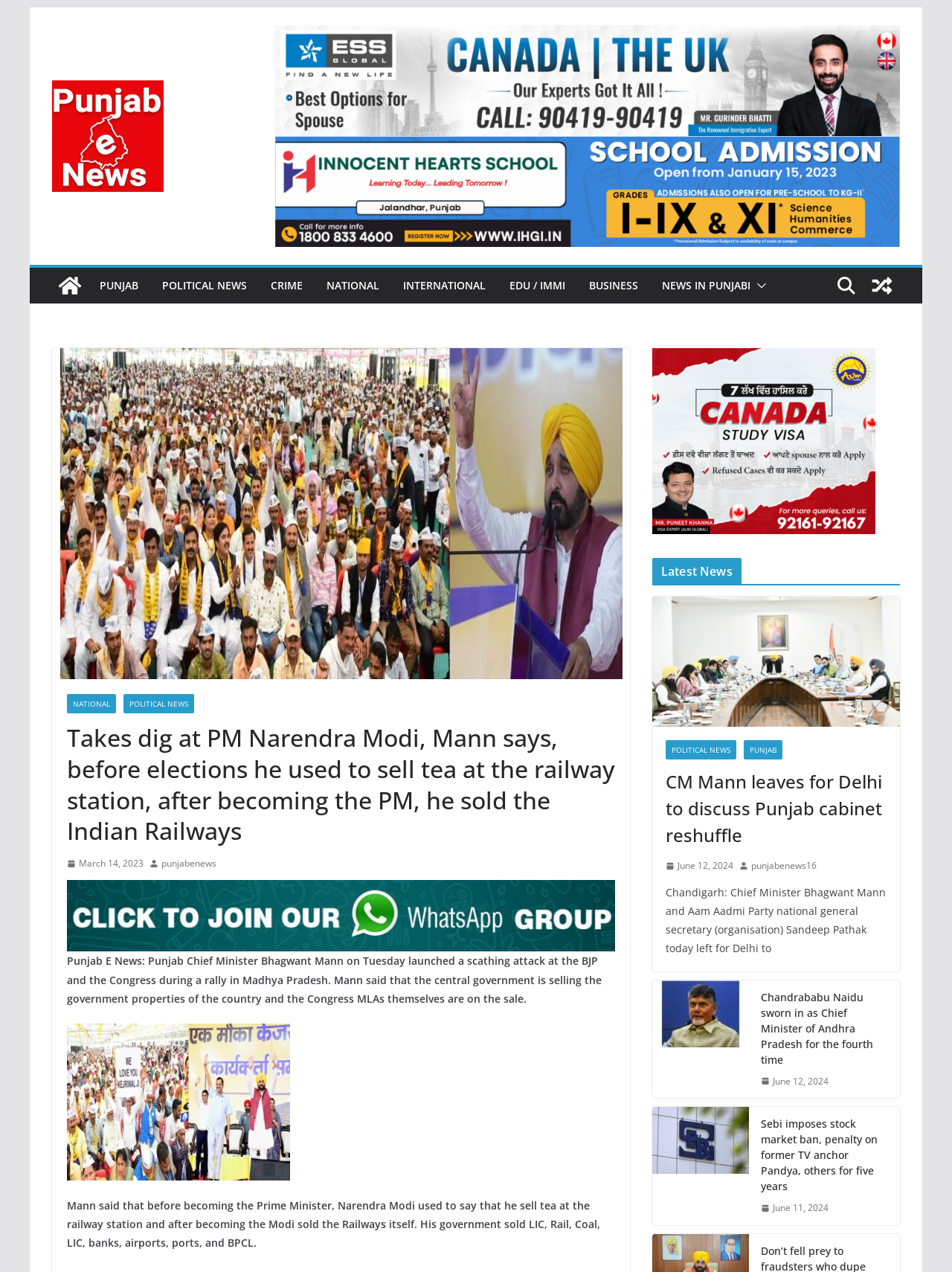Please determine the primary heading and provide its text.

Takes dig at PM Narendra Modi, Mann says, before elections he used to sell tea at the railway station, after becoming the PM, he sold the Indian Railways